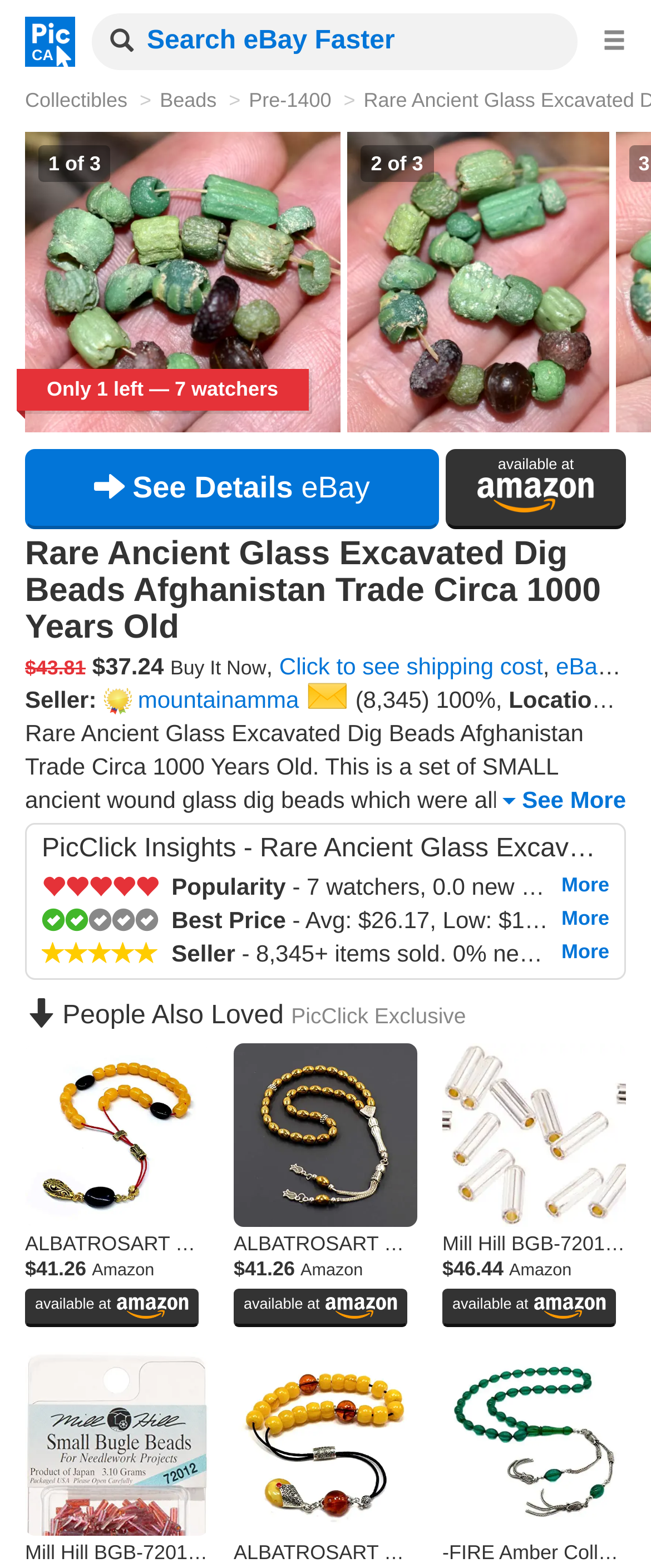Generate the main heading text from the webpage.

Rare Ancient Glass Excavated Dig Beads Afghanistan Trade Circa 1000 Years Old